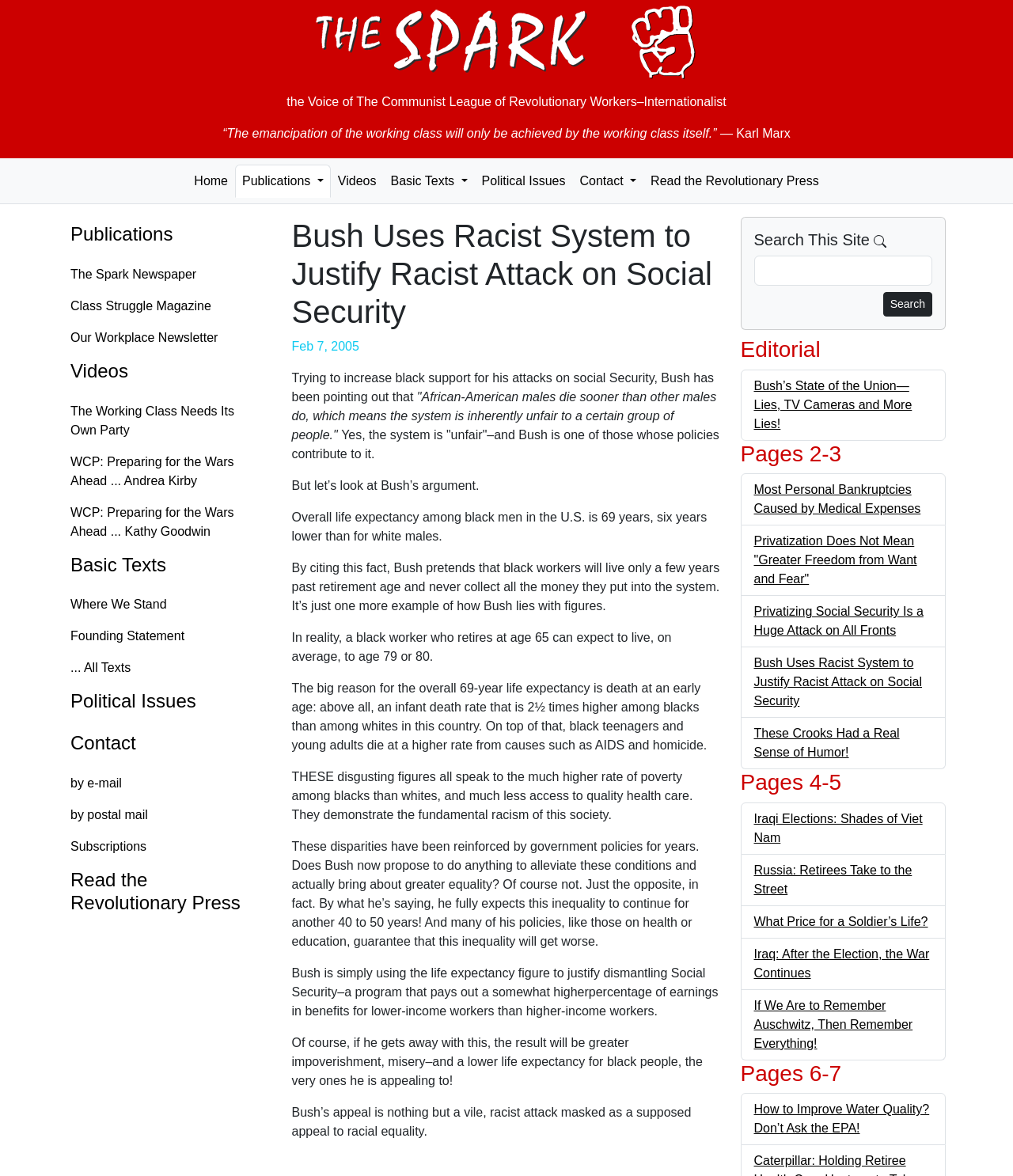Answer succinctly with a single word or phrase:
What is the life expectancy of black men in the US?

69 years